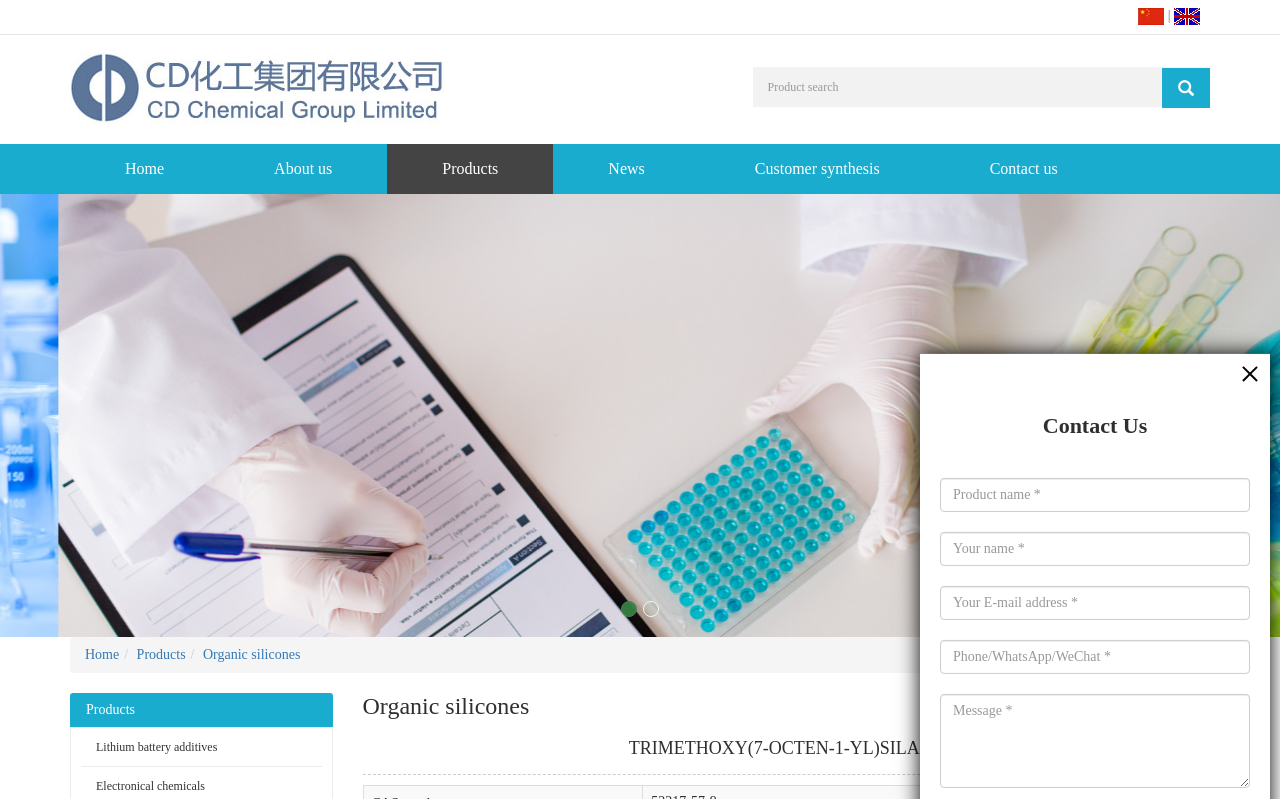Explain the webpage in detail.

This webpage appears to be a product page for TRIMETHOXY(7-OCTEN-1-YL)SILANE, which is an organic silicone product. At the top right corner, there are language options, including "中文版" (Chinese) and "English". 

Below the language options, there is a search bar labeled "Product search" where users can input keywords to find specific products. 

On the left side of the page, there is a navigation menu with links to "Home", "About us", "Products", "News", "Customer synthesis", and "Contact us". 

The main content of the page is divided into two sections. The top section has a heading "Products" and lists several product categories, including "Lithium battery additives" and "Electronical chemicals". 

The bottom section has a heading "Organic silicones" and a subheading "TRIMETHOXY(7-OCTEN-1-YL)SILANE", suggesting that this product belongs to the organic silicones category. 

On the right side of the page, there is a contact form with fields for "Product name", "Your name", "Your E-mail address", "Phone/WhatsApp/WeChat", and "Message", allowing users to send inquiries or requests. 

There are also pagination links at the bottom of the page, indicating that there are multiple pages of content.